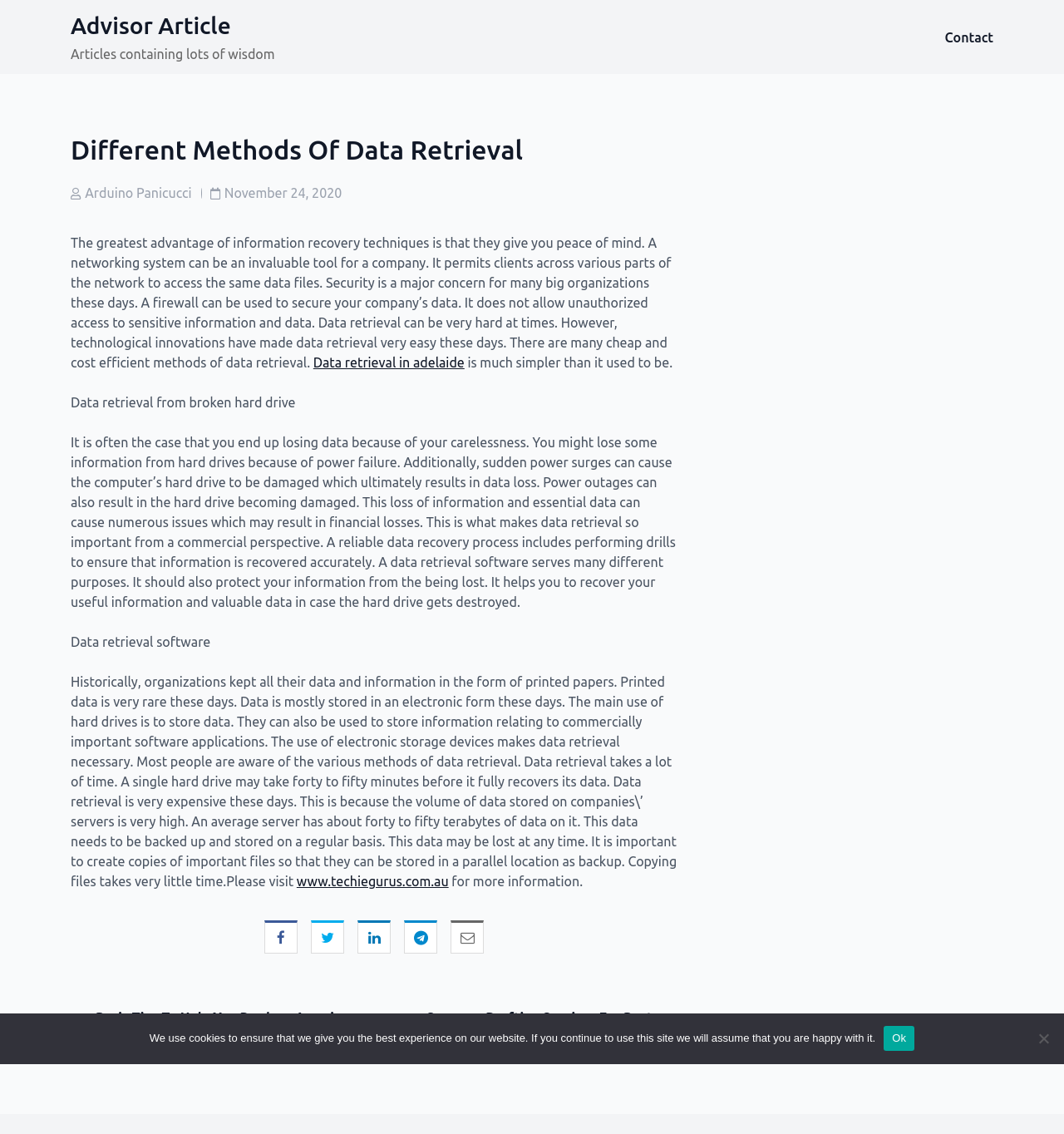Please locate the bounding box coordinates of the element that should be clicked to achieve the given instruction: "Click on the 'Contact' link".

[0.888, 0.024, 0.934, 0.041]